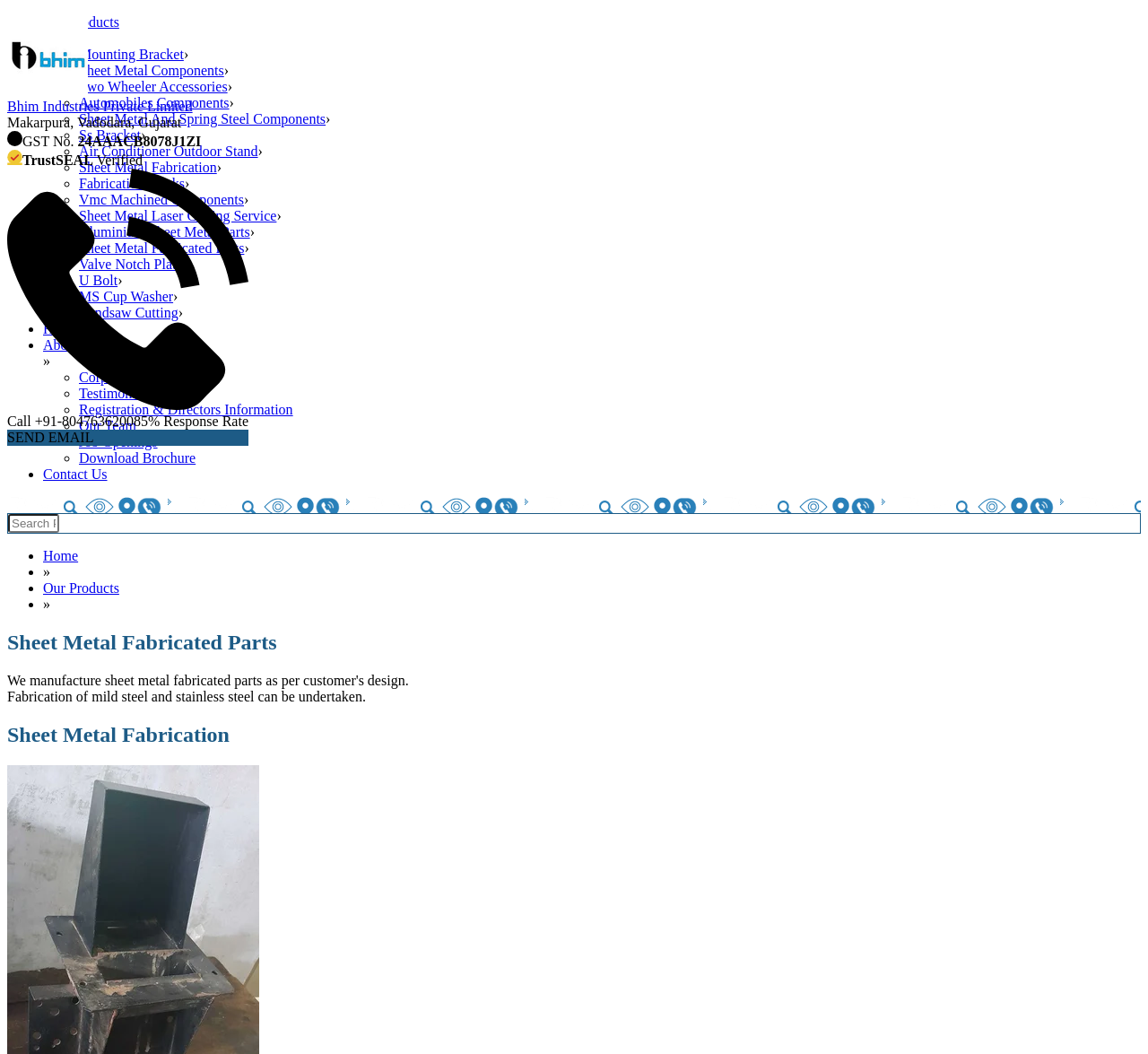Determine the bounding box coordinates of the UI element described below. Use the format (top-left x, top-left y, bottom-right x, bottom-right y) with floating point numbers between 0 and 1: Sheet Metal Laser Cutting Service

[0.069, 0.197, 0.241, 0.212]